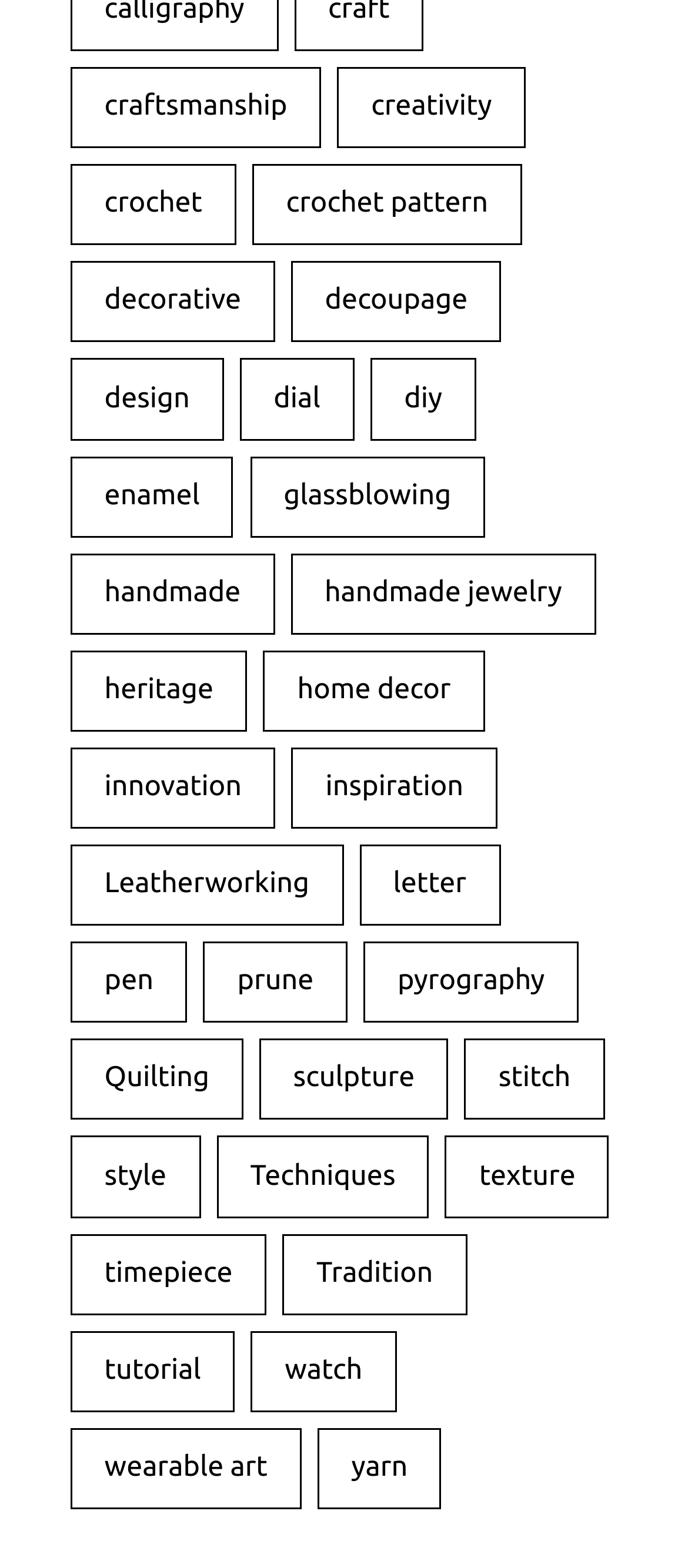How many categories have more than 30 items?
Give a one-word or short phrase answer based on the image.

7